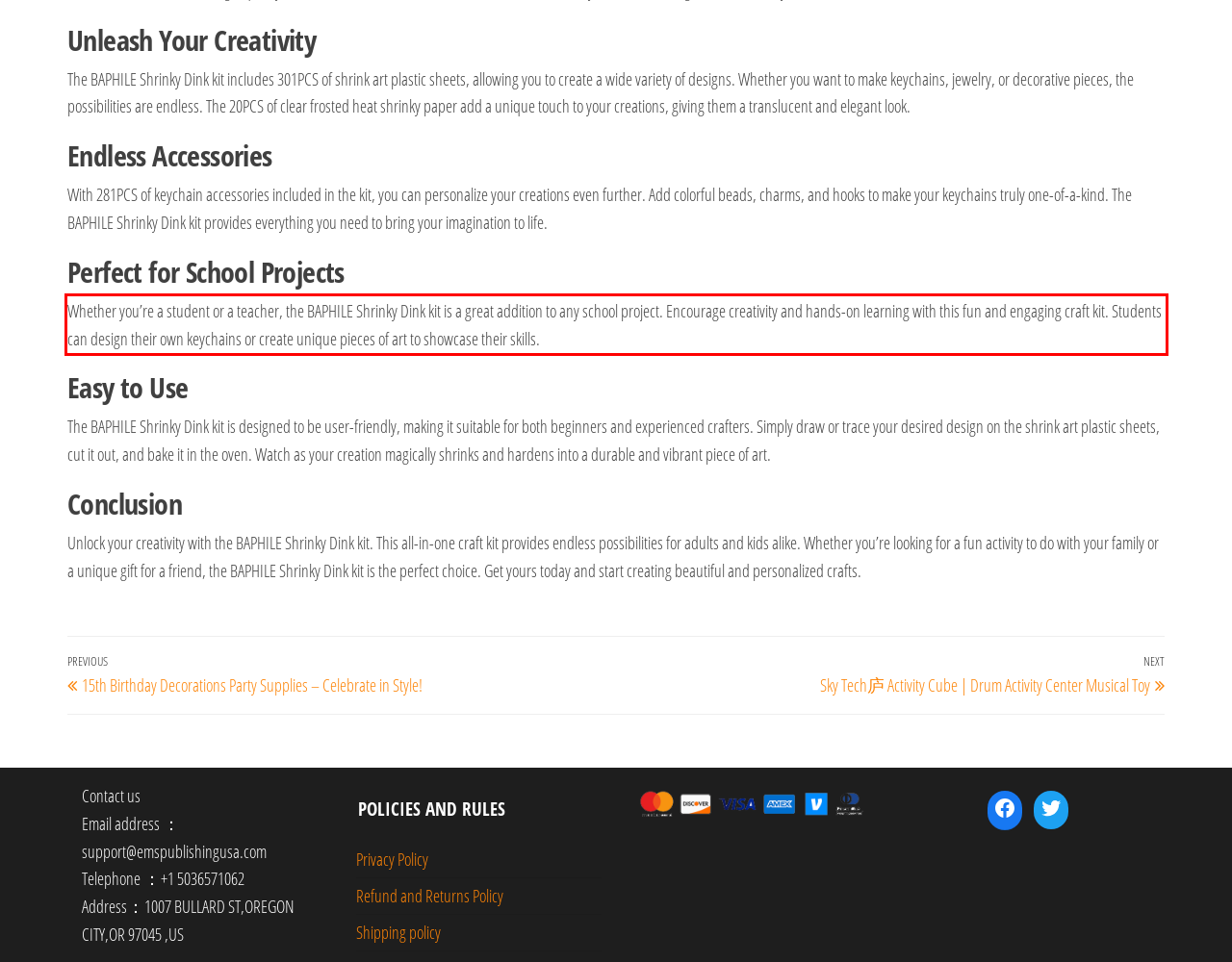Using the provided screenshot of a webpage, recognize and generate the text found within the red rectangle bounding box.

Whether you’re a student or a teacher, the BAPHILE Shrinky Dink kit is a great addition to any school project. Encourage creativity and hands-on learning with this fun and engaging craft kit. Students can design their own keychains or create unique pieces of art to showcase their skills.